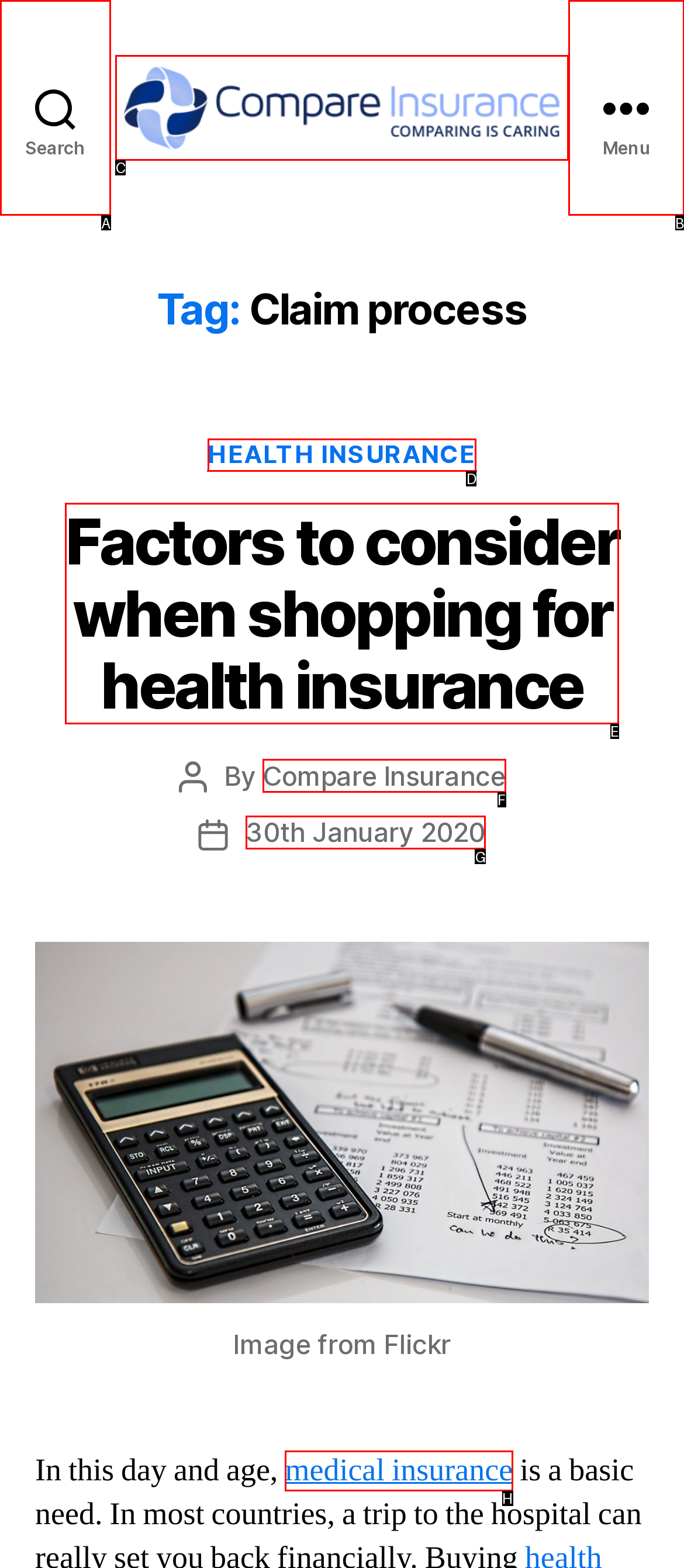Identify the HTML element that matches the description: 30th January 2020
Respond with the letter of the correct option.

G